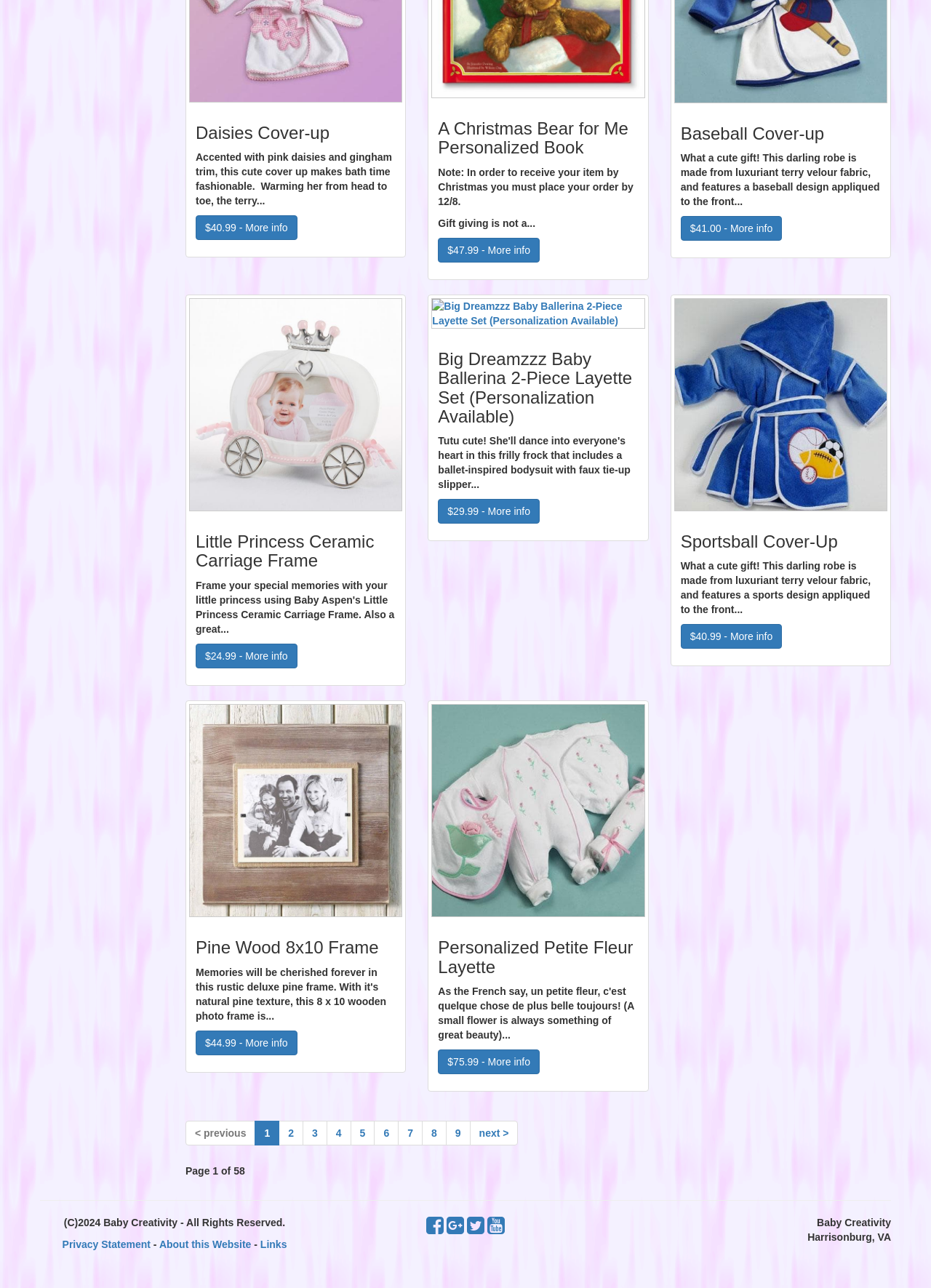Use a single word or phrase to answer this question: 
What is the location of the company?

Harrisonburg, VA